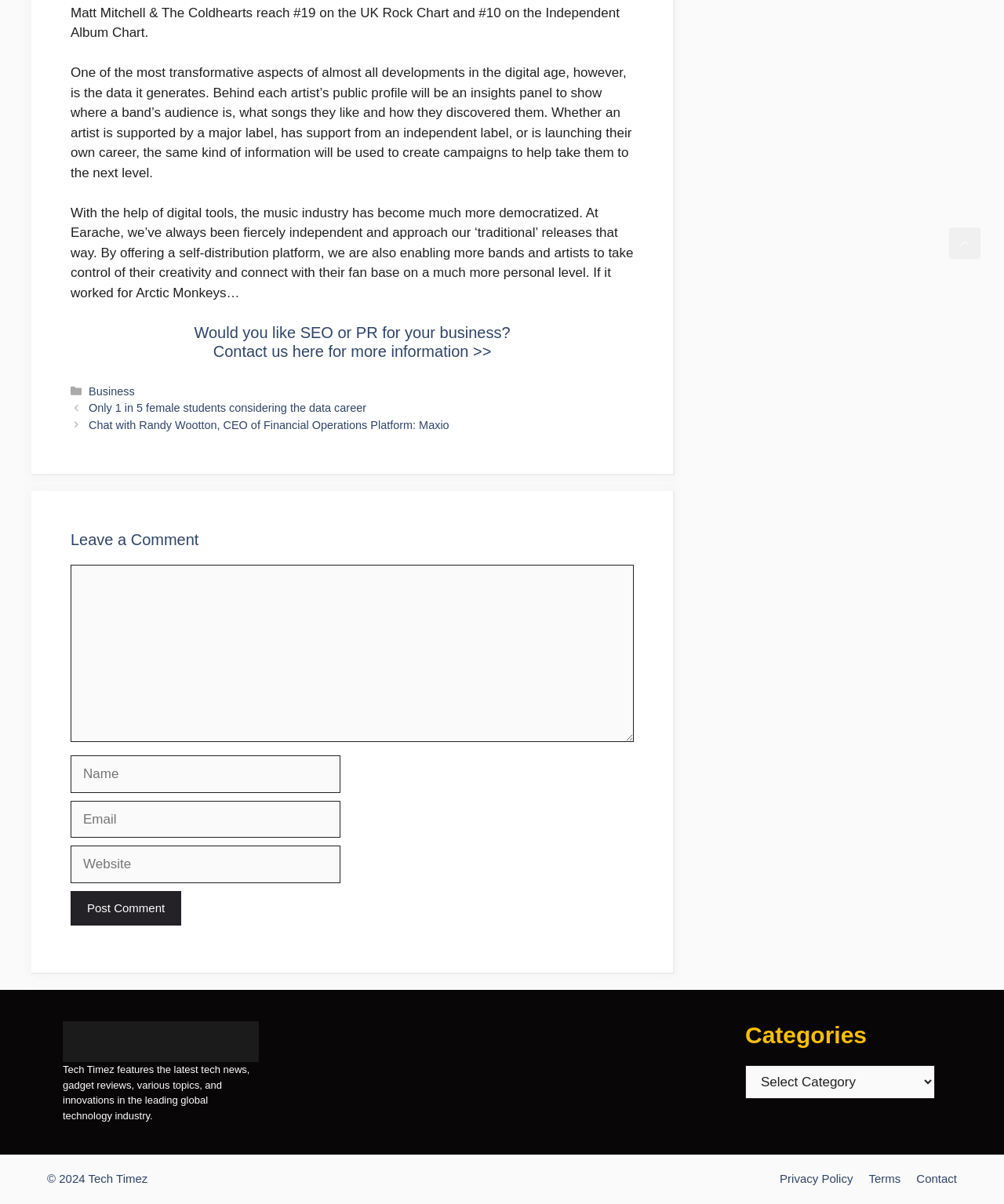Identify the bounding box of the UI component described as: "Contact".

[0.913, 0.973, 0.953, 0.985]